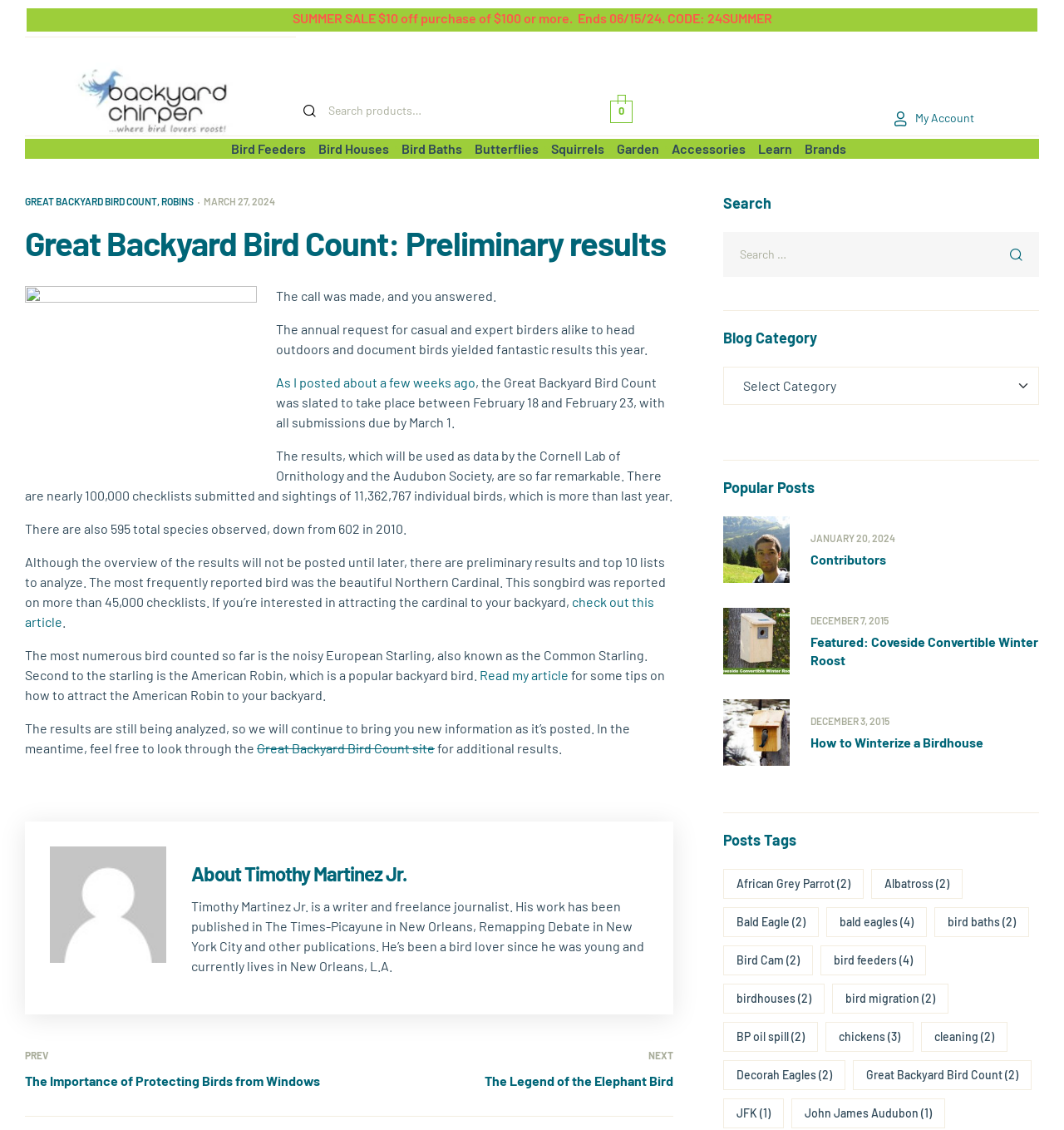Identify the bounding box coordinates necessary to click and complete the given instruction: "Search for birds".

[0.285, 0.09, 0.513, 0.105]